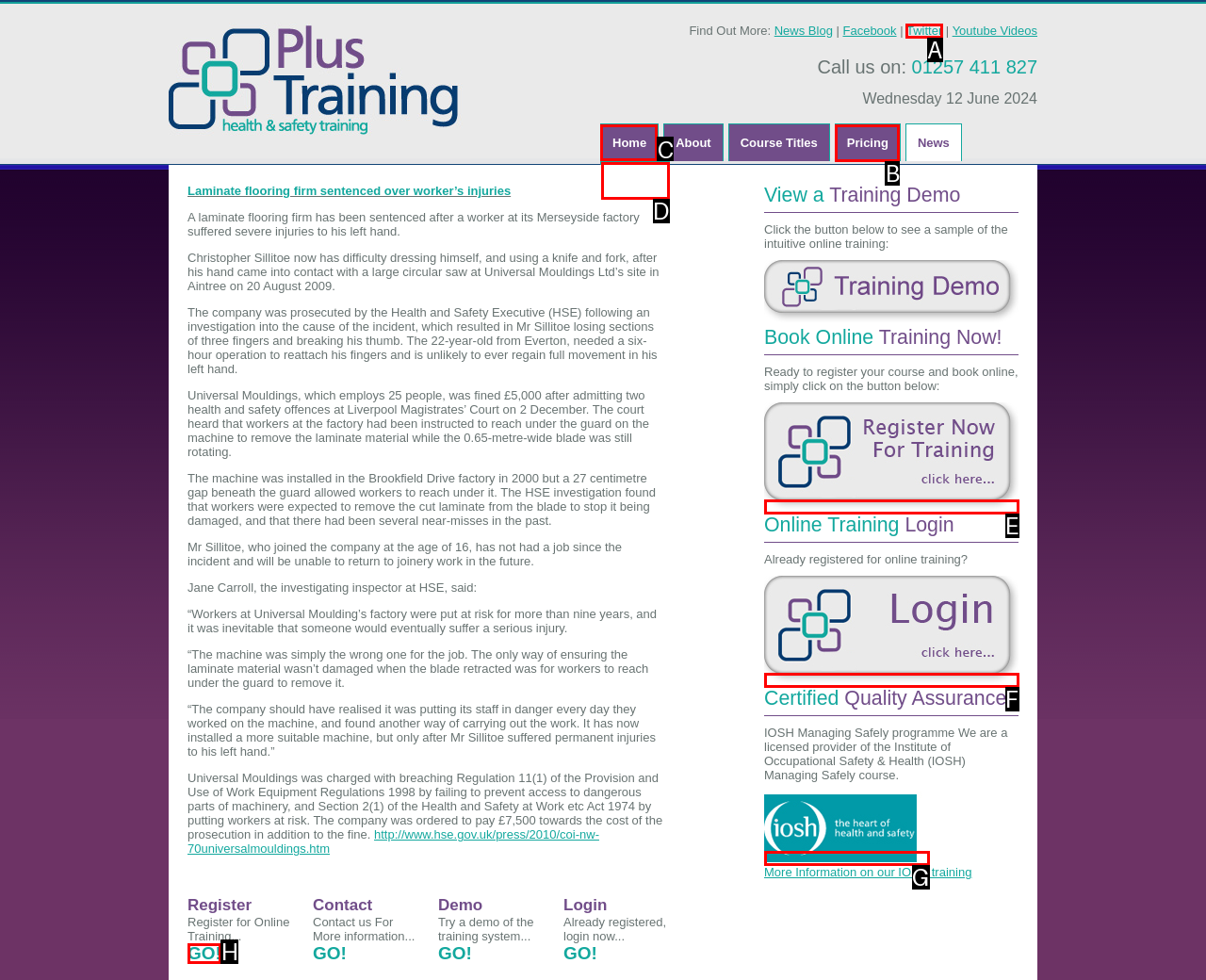Select the HTML element that needs to be clicked to perform the task: Click on the 'Home' link. Reply with the letter of the chosen option.

C